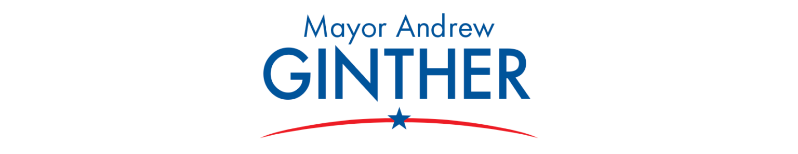What does the simplicity of the design signal?
Please respond to the question with a detailed and well-explained answer.

The caption states that the simplicity and clarity of the design signal professionalism, making it suitable for use in various communications related to his mayoral duties.